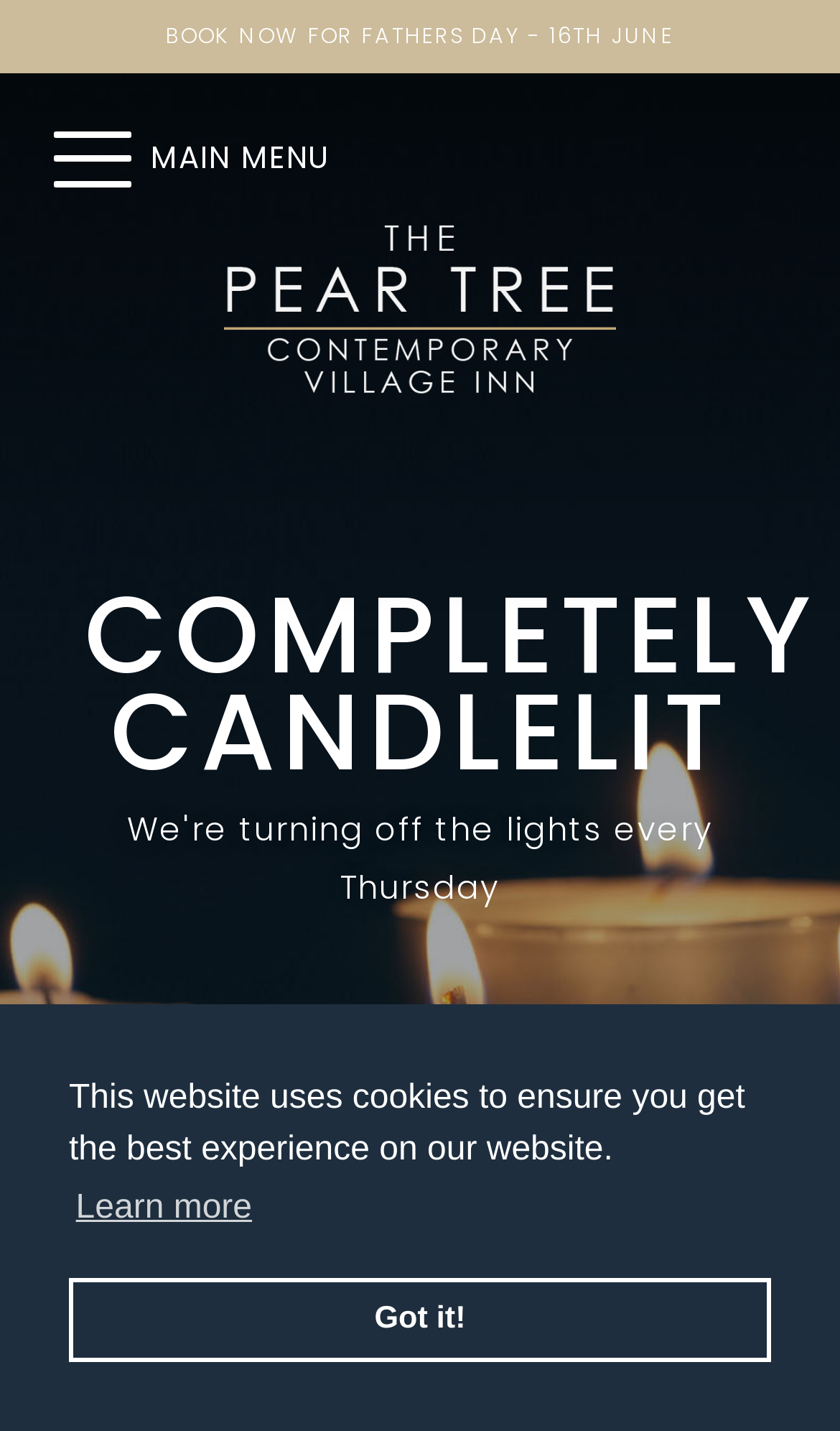Provide a single word or phrase answer to the question: 
What is the theme of the inn?

Candlelit